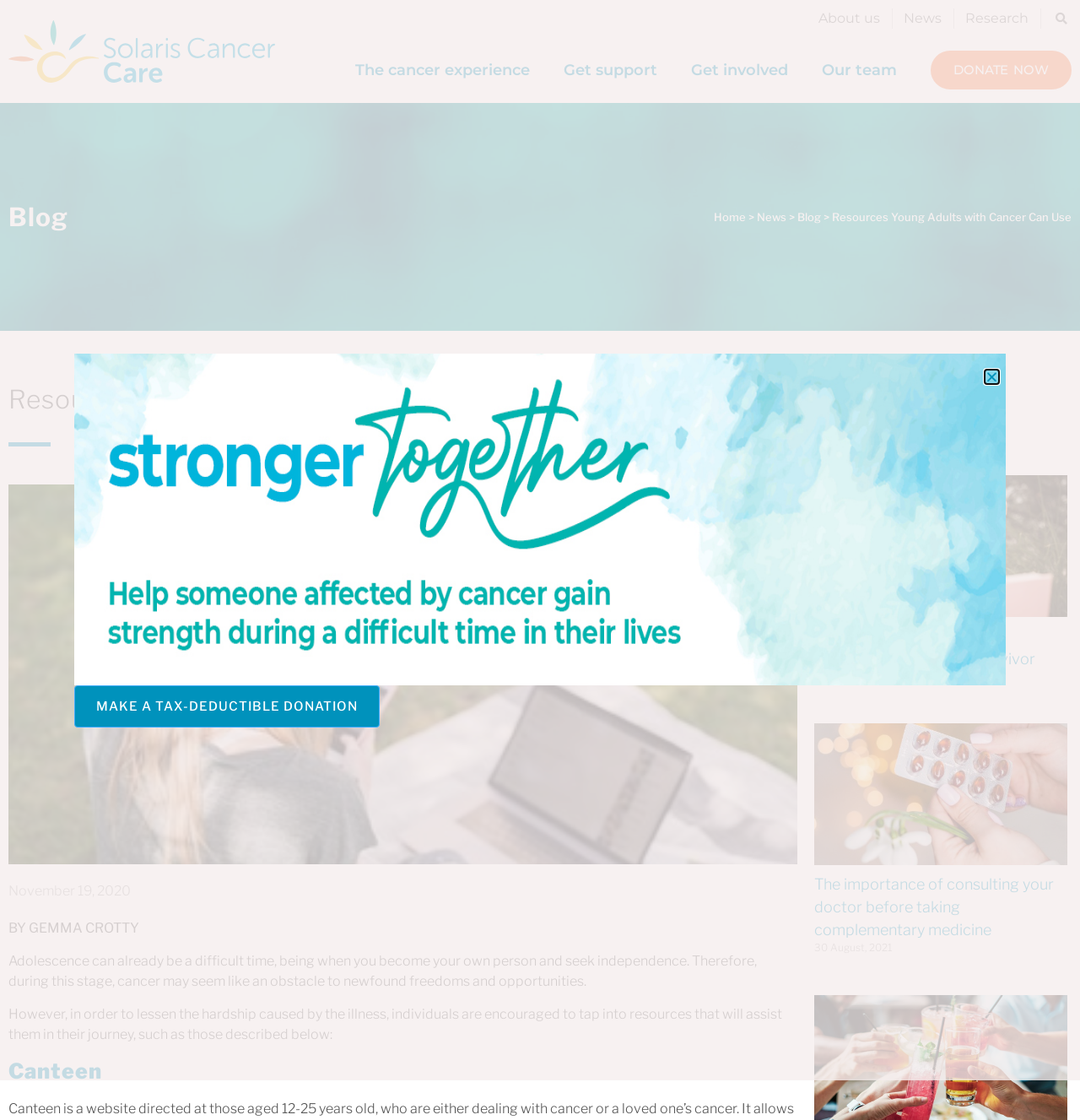Determine the bounding box coordinates for the element that should be clicked to follow this instruction: "View all rehab centers". The coordinates should be given as four float numbers between 0 and 1, in the format [left, top, right, bottom].

None